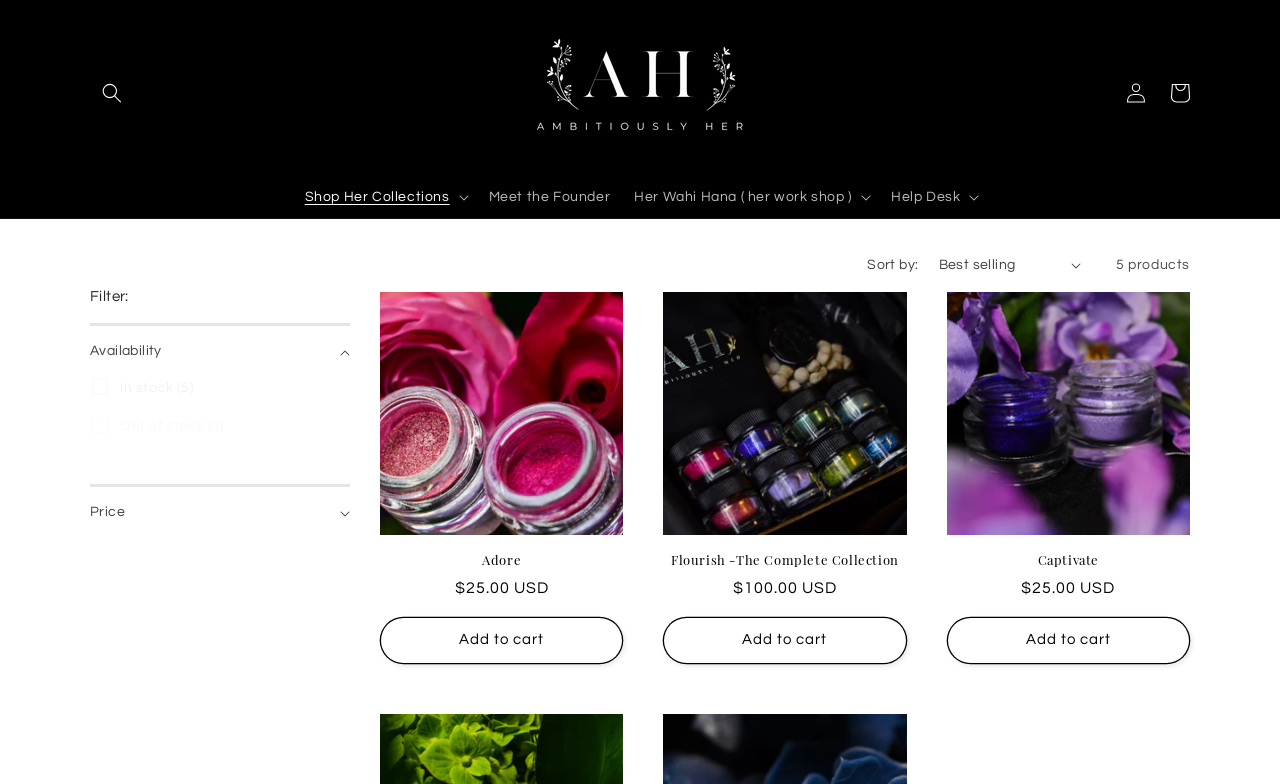What is the price of the 'Adore' product? Based on the screenshot, please respond with a single word or phrase.

$25.00 USD